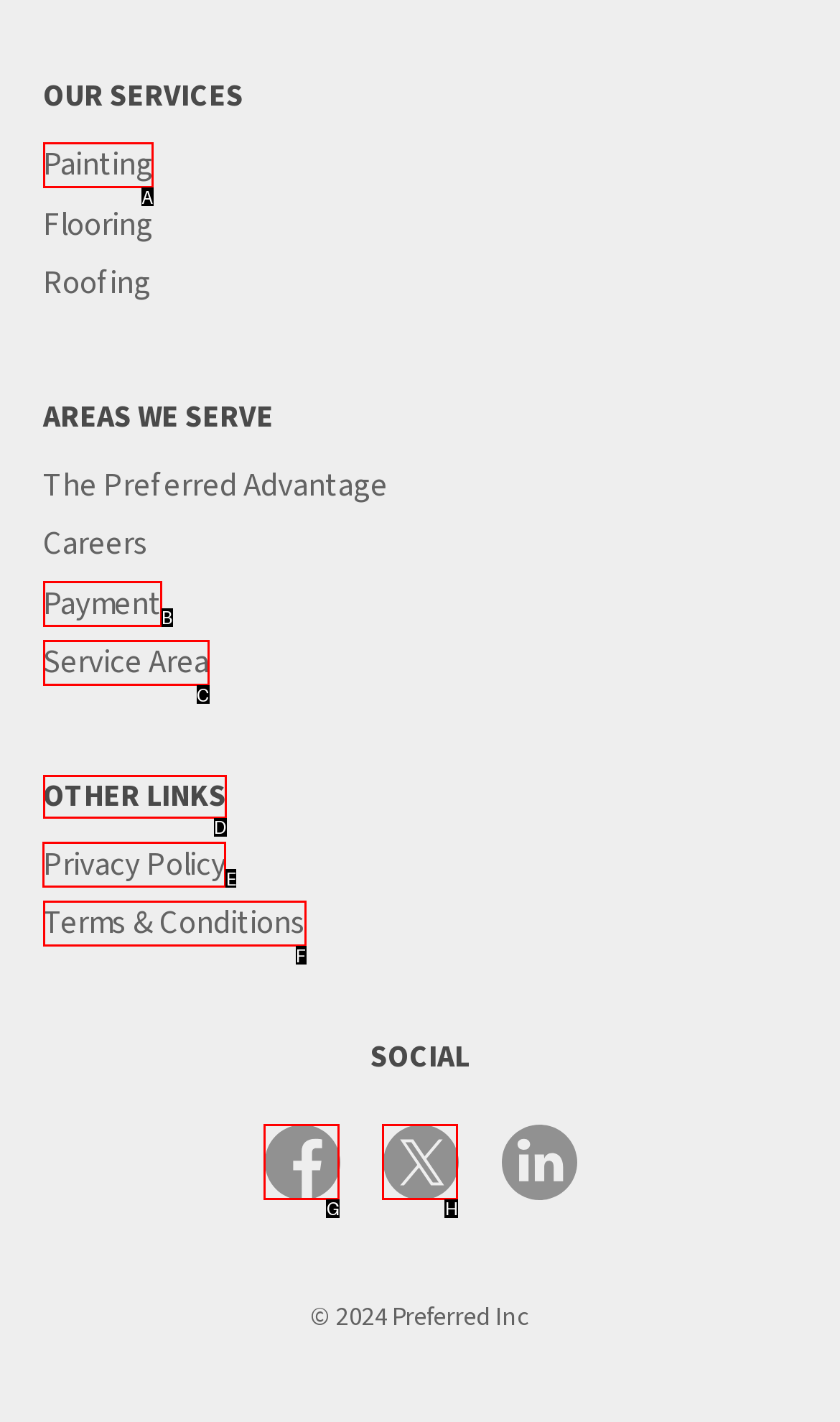Select the letter of the UI element that matches this task: Check the Privacy Policy
Provide the answer as the letter of the correct choice.

E